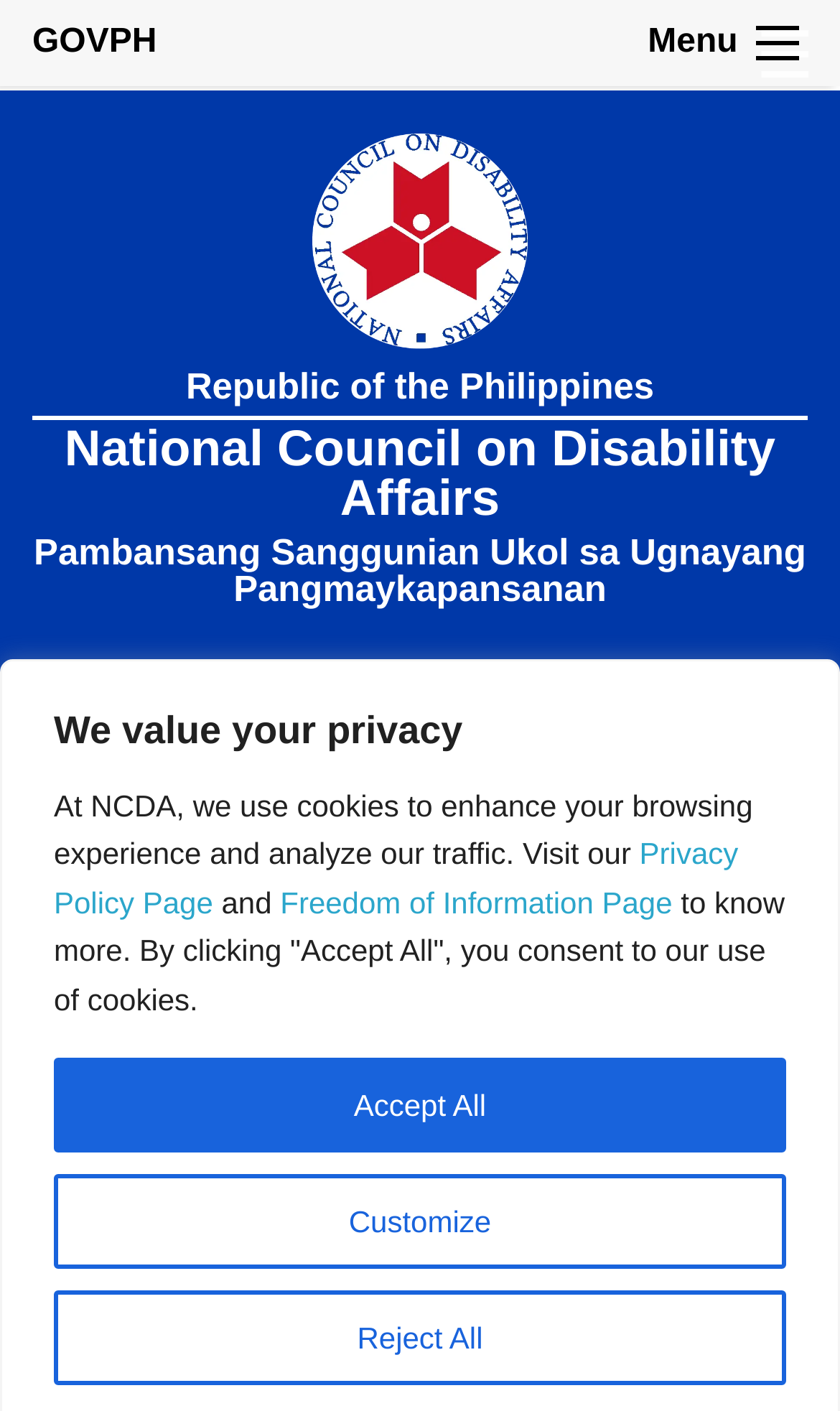Please determine the bounding box coordinates of the element to click on in order to accomplish the following task: "Visit GOVPH website". Ensure the coordinates are four float numbers ranging from 0 to 1, i.e., [left, top, right, bottom].

[0.038, 0.017, 0.187, 0.043]